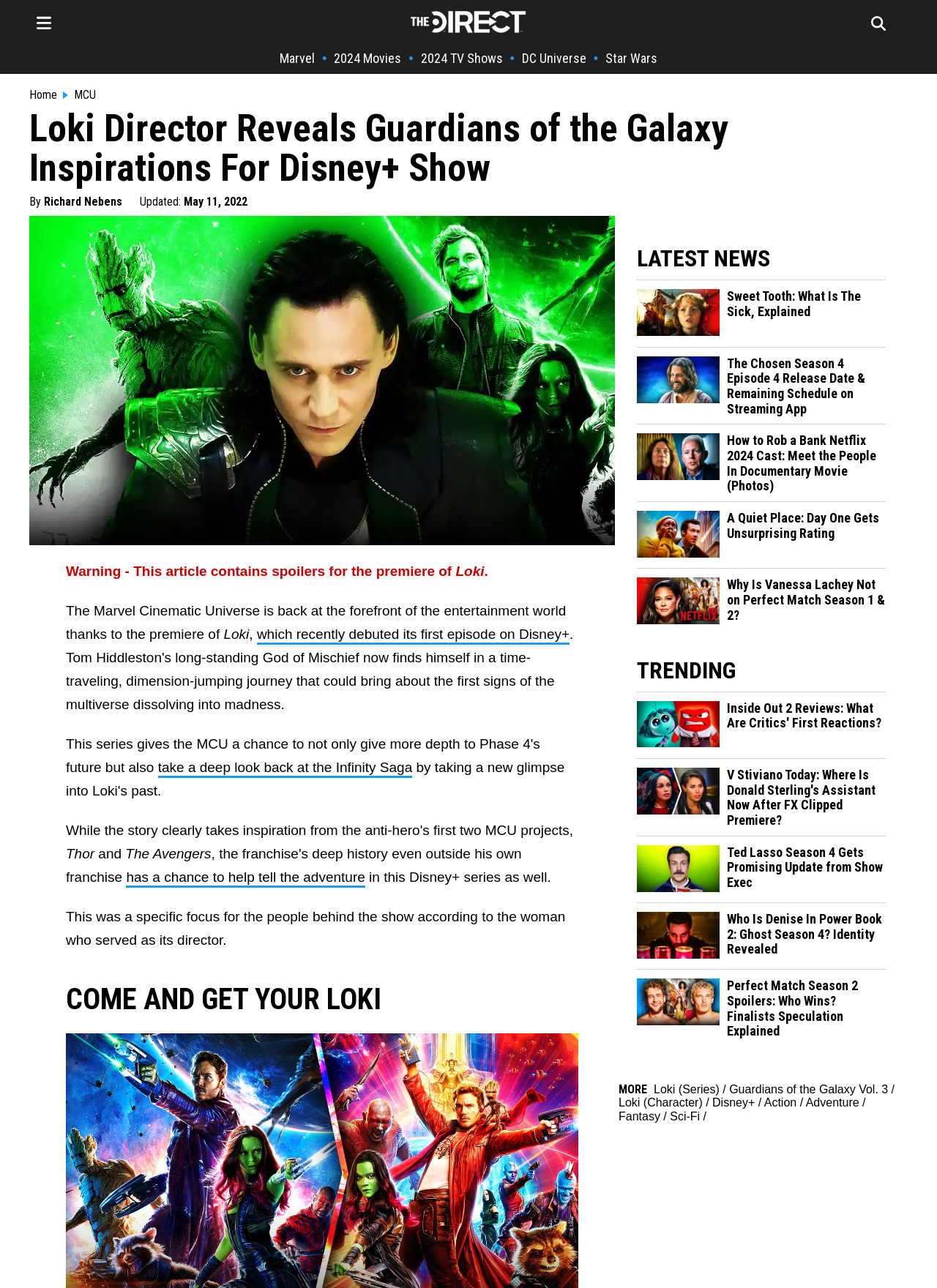Can you specify the bounding box coordinates of the area that needs to be clicked to fulfill the following instruction: "Read the article about Sweet Tooth"?

[0.68, 0.253, 0.768, 0.263]